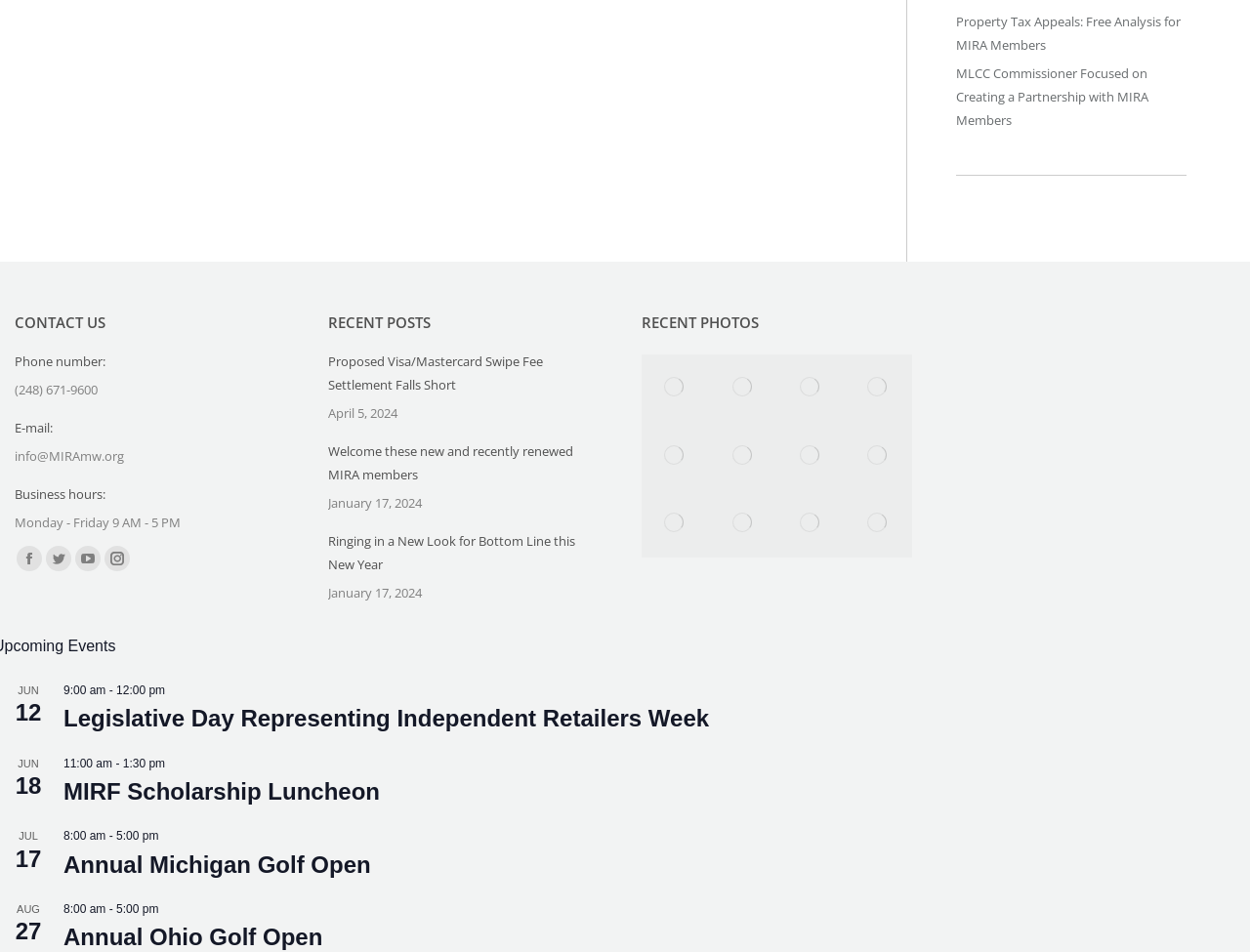Locate the bounding box coordinates of the element to click to perform the following action: 'Click the 'Property Tax Appeals: Free Analysis for MIRA Members' link'. The coordinates should be given as four float values between 0 and 1, in the form of [left, top, right, bottom].

[0.765, 0.01, 0.949, 0.059]